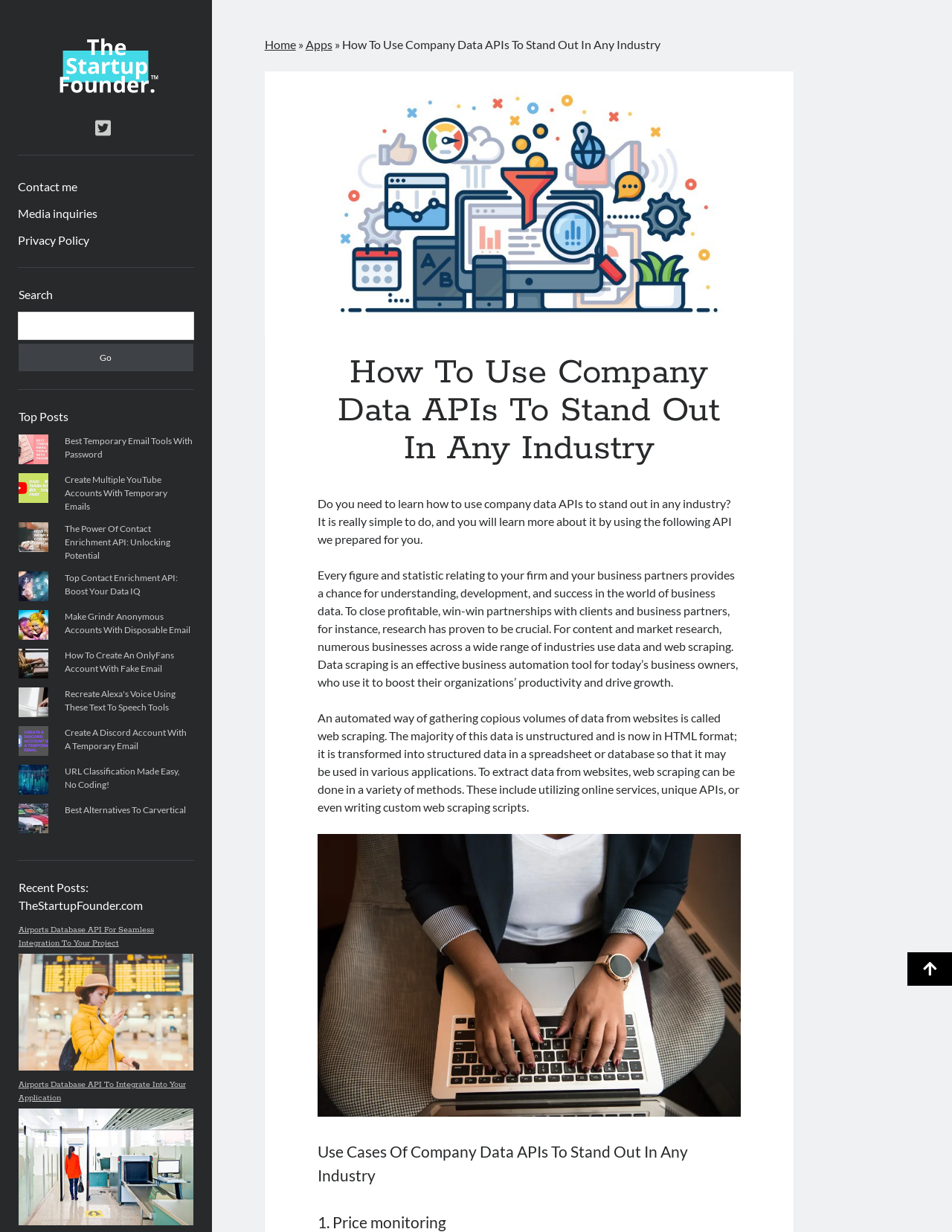Pinpoint the bounding box coordinates of the element that must be clicked to accomplish the following instruction: "Contact the author". The coordinates should be in the format of four float numbers between 0 and 1, i.e., [left, top, right, bottom].

[0.019, 0.144, 0.081, 0.159]